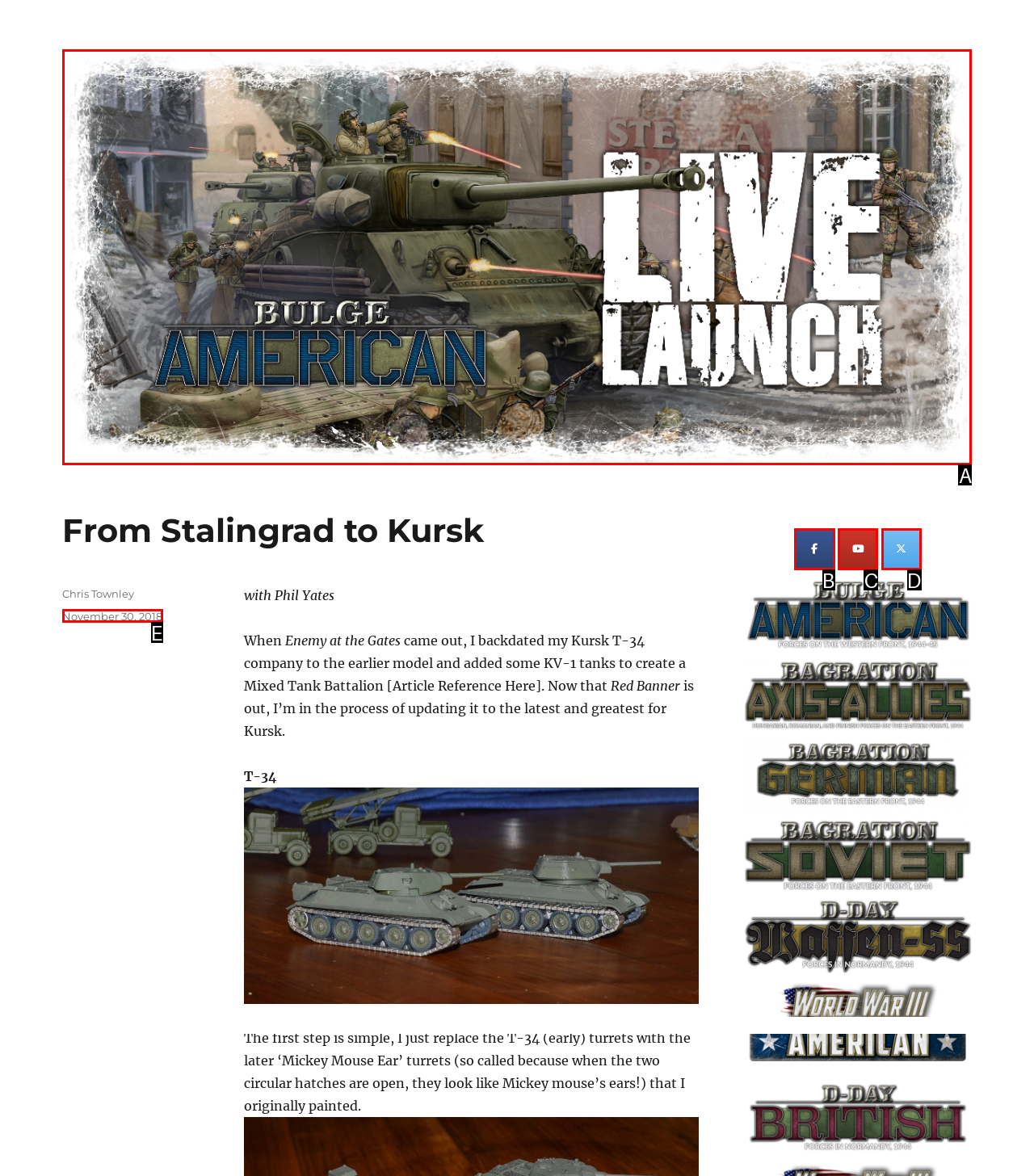Choose the option that matches the following description: alt="Late War Live Launch Website"
Answer with the letter of the correct option.

A